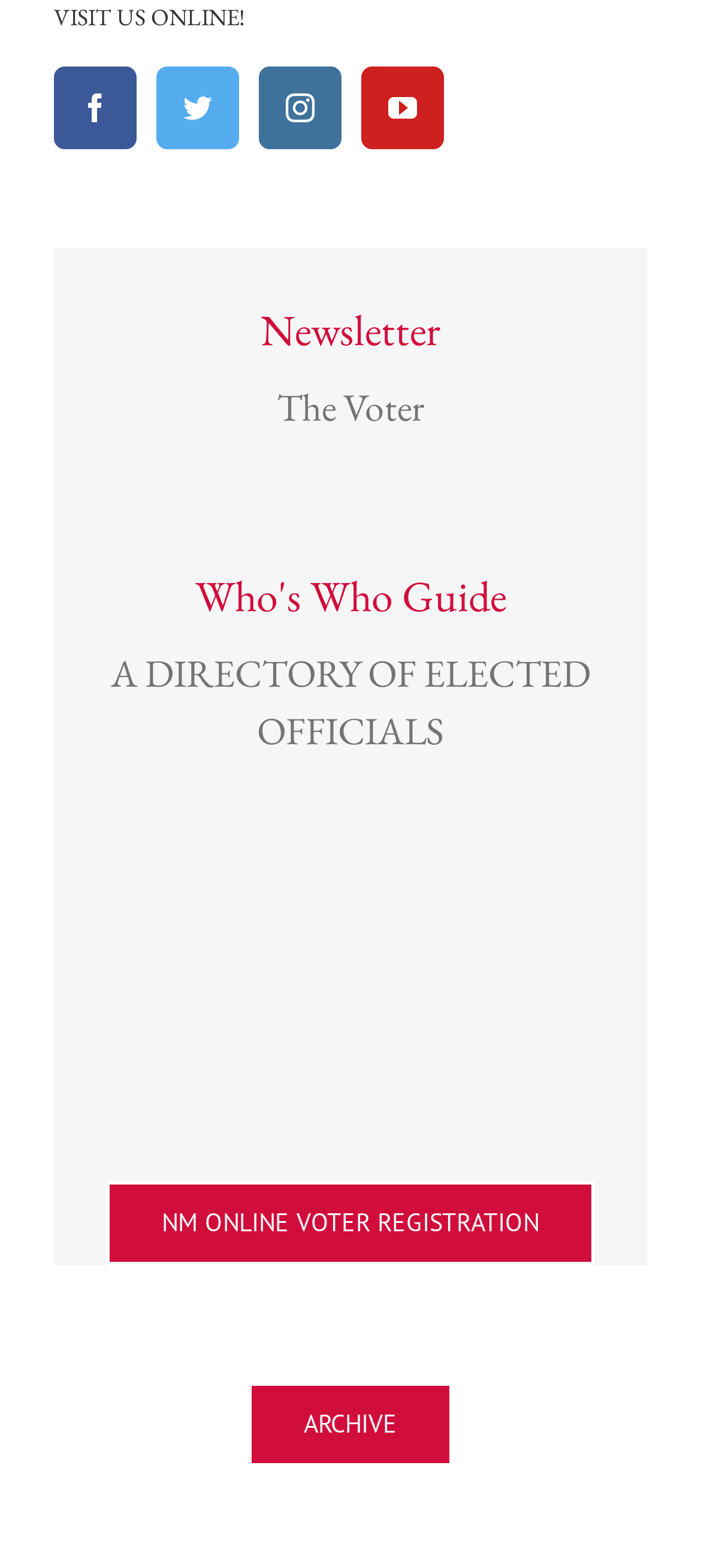Please mark the bounding box coordinates of the area that should be clicked to carry out the instruction: "Follow us on Facebook".

[0.077, 0.042, 0.195, 0.095]